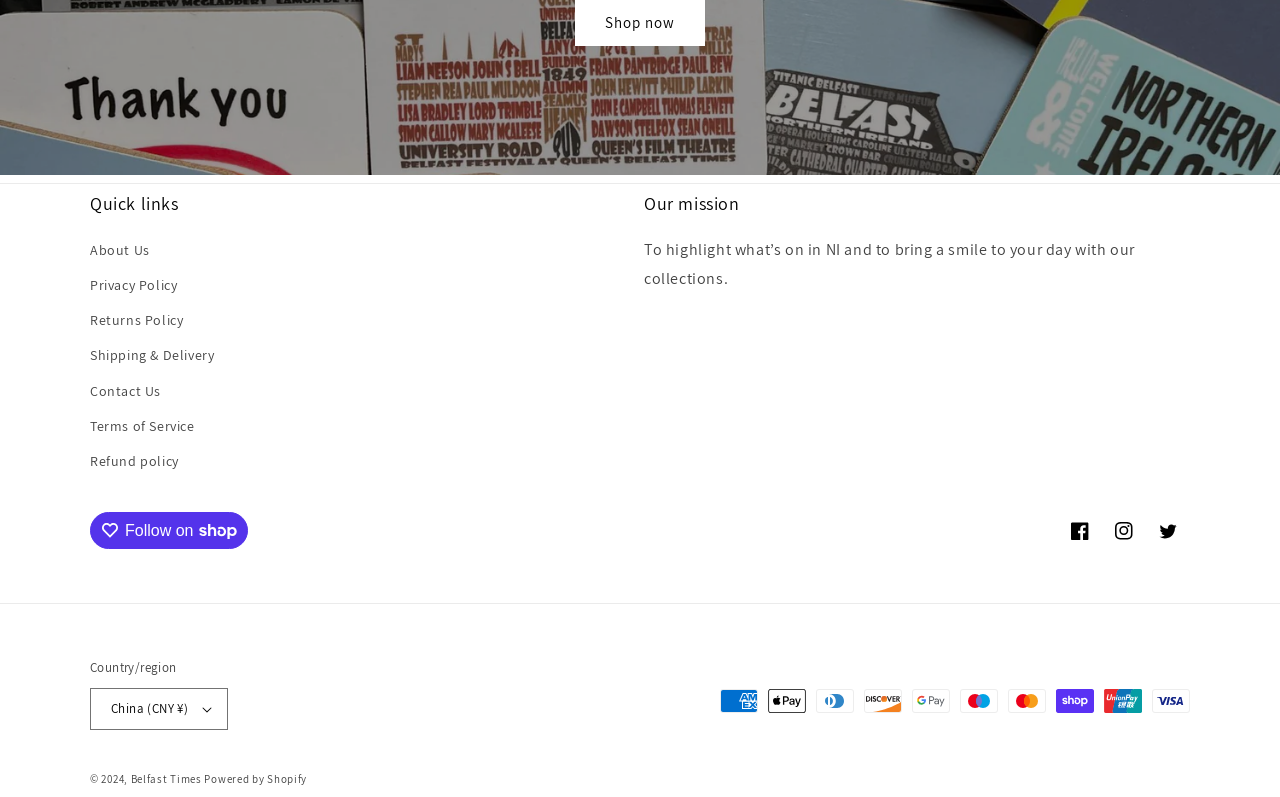Identify the bounding box coordinates of the clickable region necessary to fulfill the following instruction: "Select China (CNY ¥) as country/region". The bounding box coordinates should be four float numbers between 0 and 1, i.e., [left, top, right, bottom].

[0.07, 0.863, 0.178, 0.916]